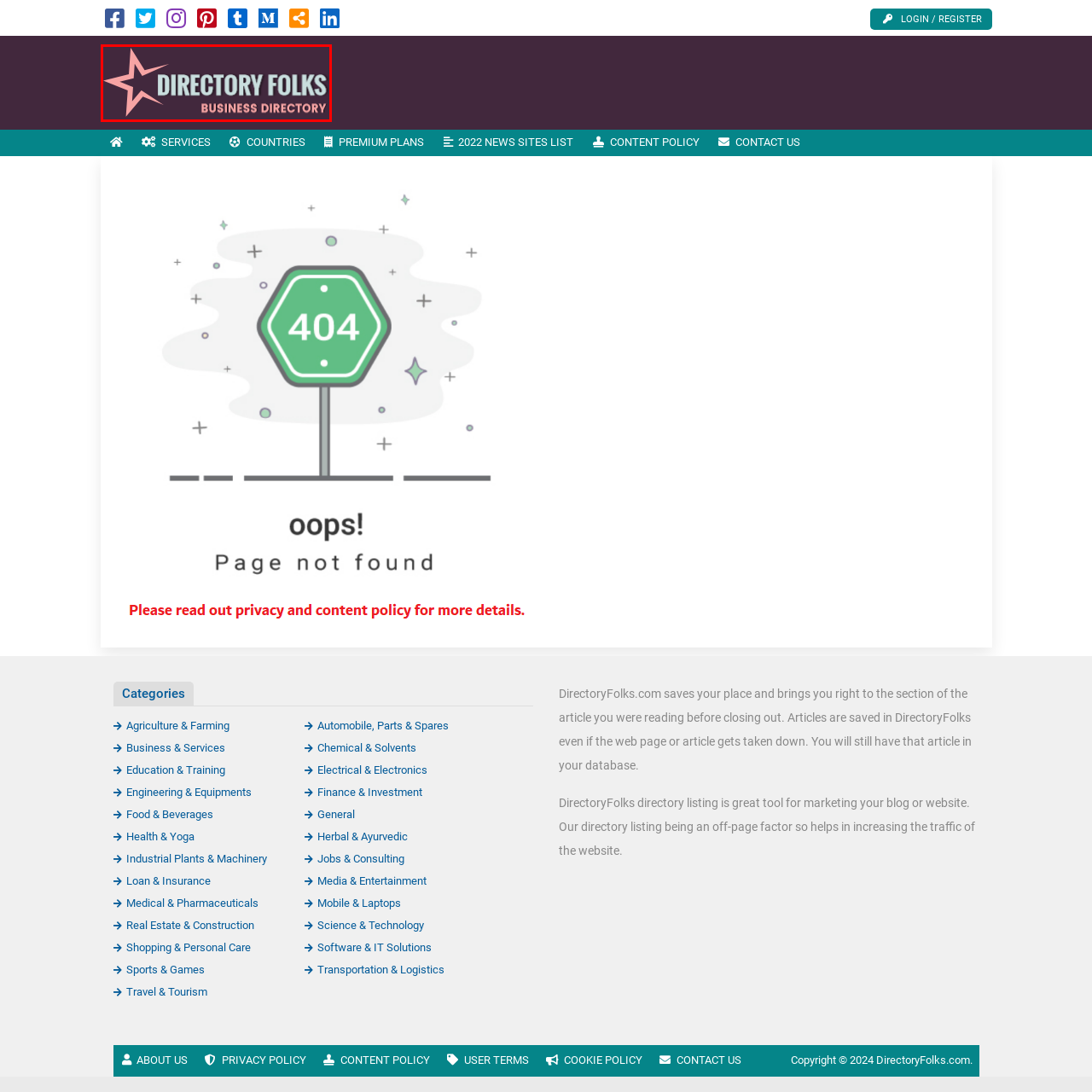What is the purpose of Directory Folks?
Inspect the image within the red bounding box and respond with a detailed answer, leveraging all visible details.

According to the caption, Directory Folks serves as a platform for marketers and website owners, helping them to boost visibility and traffic through directory listings, which implies that the primary purpose of Directory Folks is to increase online presence and drive traffic to websites.